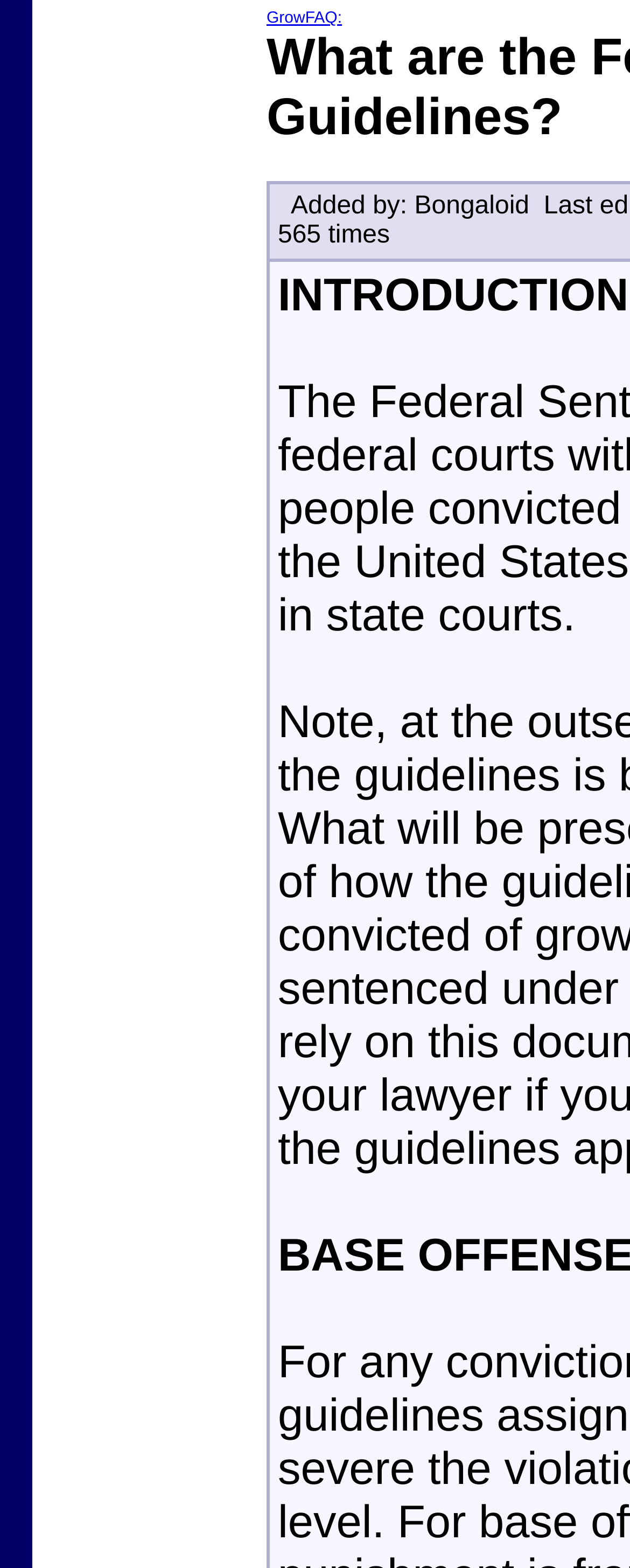Given the element description GrowFAQ:, identify the bounding box coordinates for the UI element on the webpage screenshot. The format should be (top-left x, top-left y, bottom-right x, bottom-right y), with values between 0 and 1.

[0.423, 0.006, 0.543, 0.018]